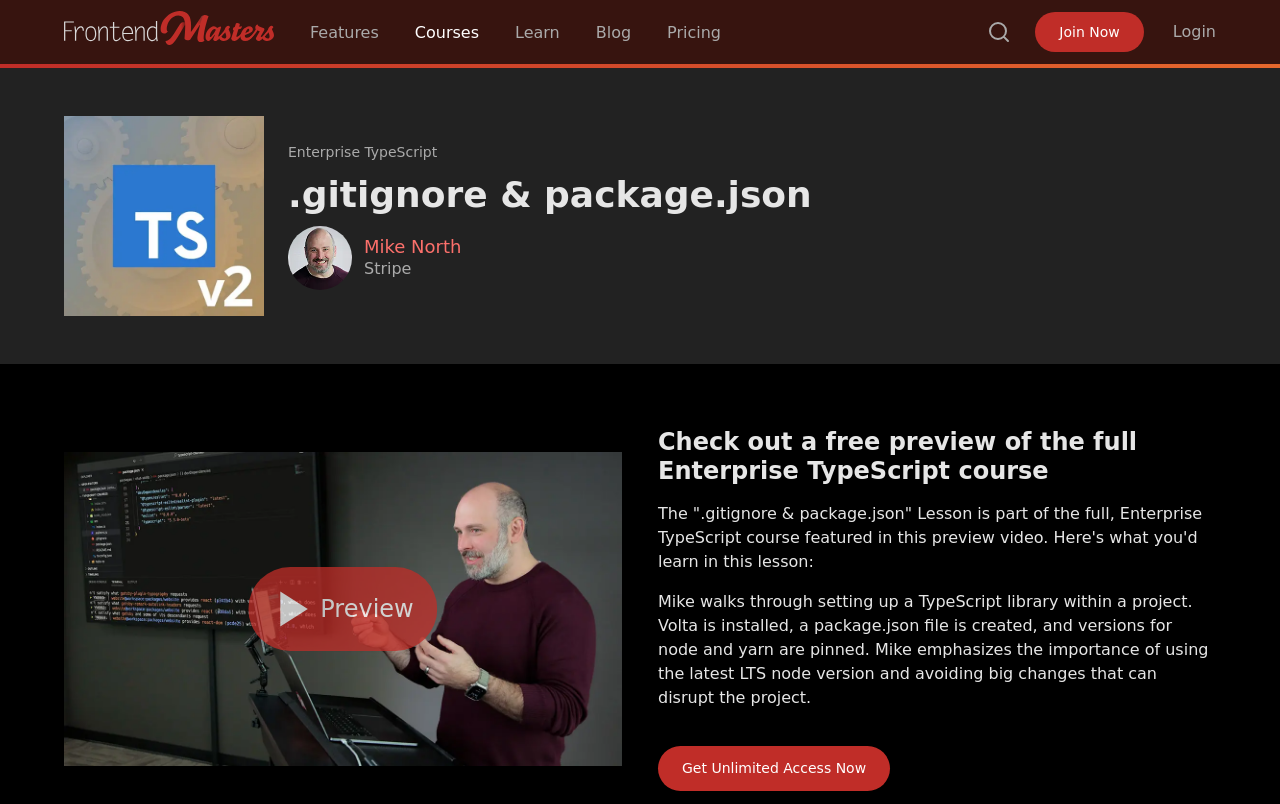Could you highlight the region that needs to be clicked to execute the instruction: "Get Unlimited Access Now"?

[0.514, 0.927, 0.695, 0.983]